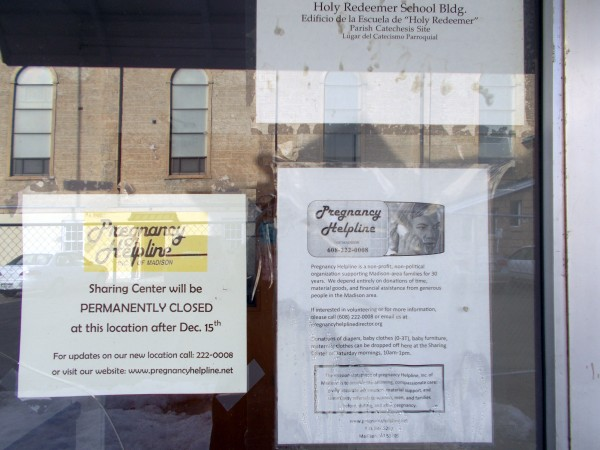Provide a comprehensive description of the image.

The image features a notice displayed on a window near the Holy Redeemer School building, which is identified as a parish catechetical site. Prominently, the notice indicates that the Pregnancy Helpline's Sharing Center will be permanently closed at this location after December 15th. It encourages individuals seeking assistance to call the provided phone number, 608-222-0008, for updates on their new location. 

Adjacent to this announcement is a detailed informational flyer about the Pregnancy Helpline, outlining the nonprofit's mission to support women during pregnancy, offering resources such as maternity and children's clothing, diapers, and formula at no cost. Additionally, the flyer mentions a breastfeeding clinic held on Saturdays, led by certified lactation professionals. The aesthetic elements include a fade and wear on the paper, conveying a sense of urgency and the significant changes underway for the organization. The background reveals details of the building, adding context to its historical importance within the community.